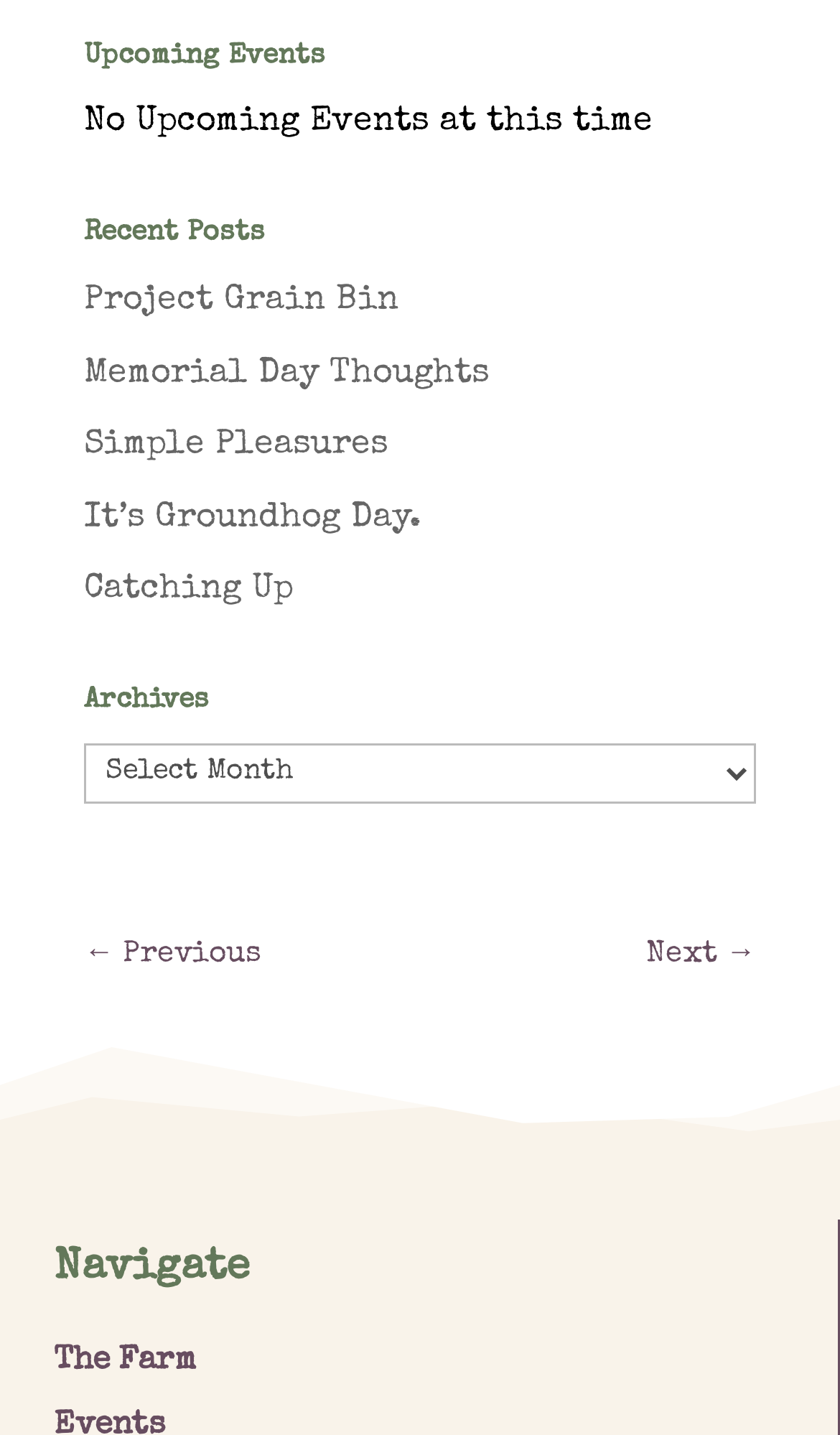Determine the coordinates of the bounding box for the clickable area needed to execute this instruction: "read recent post 'Project Grain Bin'".

[0.1, 0.198, 0.474, 0.222]